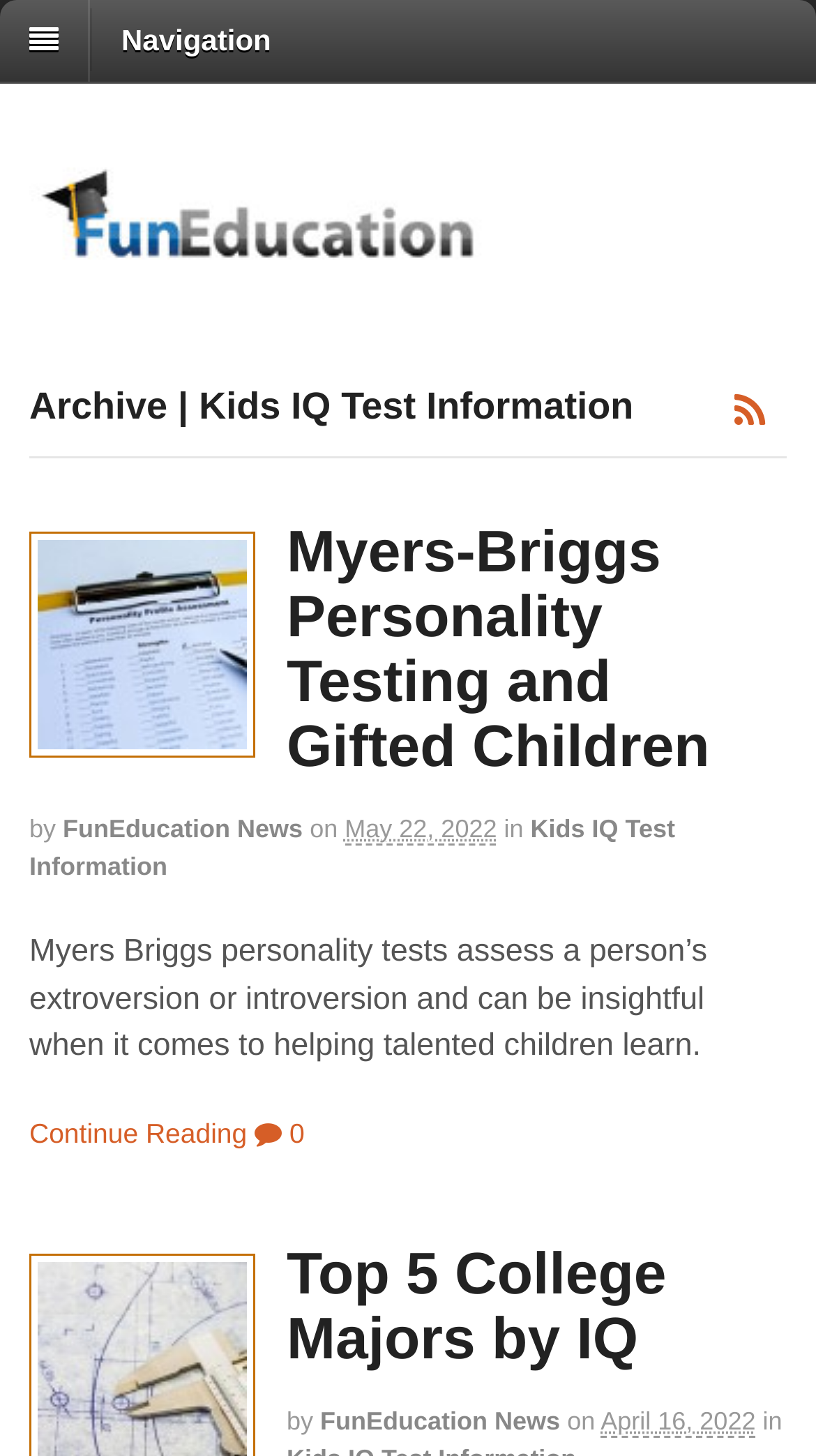Given the element description FunEducation News, specify the bounding box coordinates of the corresponding UI element in the format (top-left x, top-left y, bottom-right x, bottom-right y). All values must be between 0 and 1.

[0.077, 0.559, 0.371, 0.579]